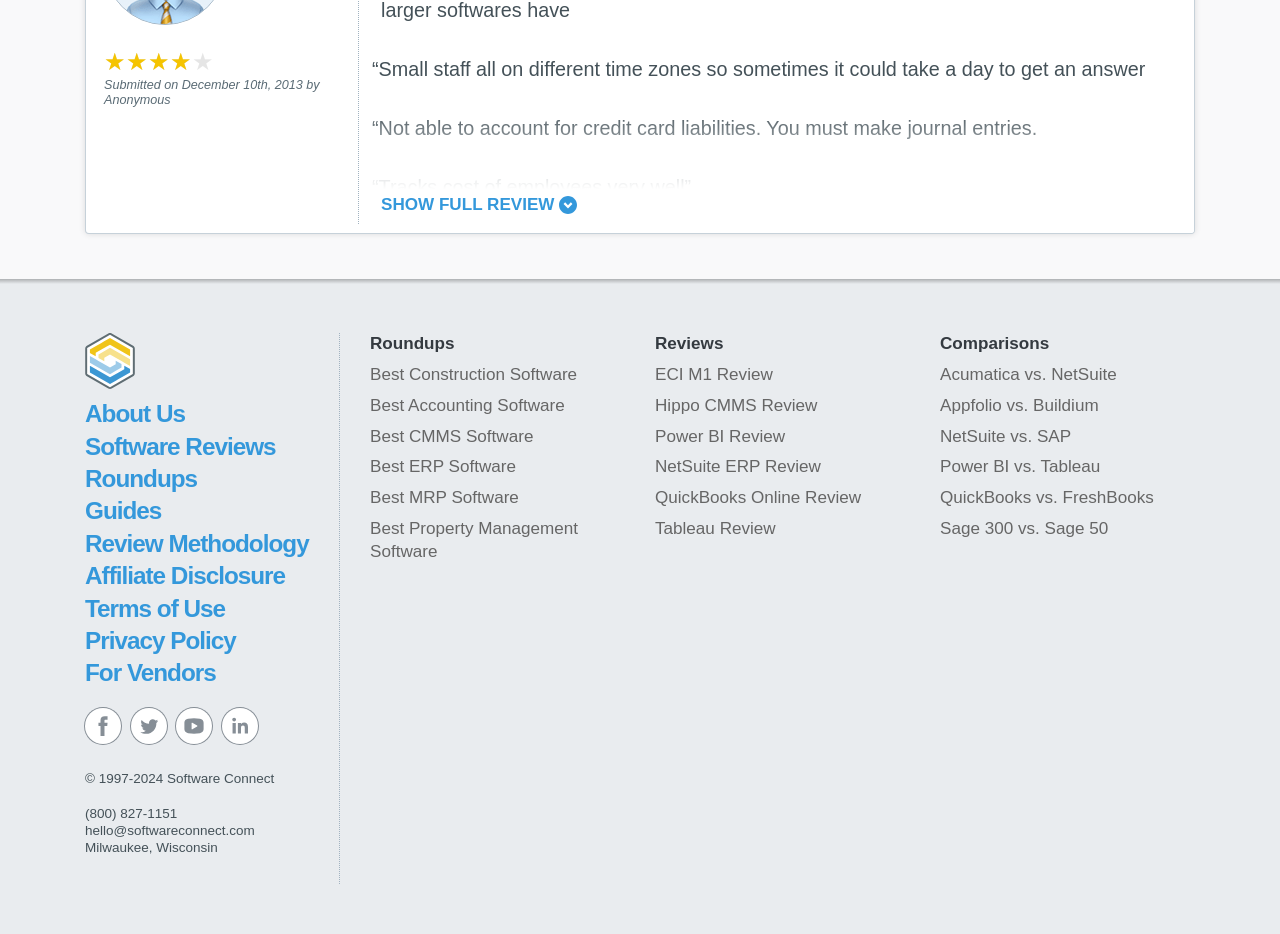Extract the bounding box coordinates for the HTML element that matches this description: "Best Property Management Software". The coordinates should be four float numbers between 0 and 1, i.e., [left, top, right, bottom].

[0.289, 0.556, 0.452, 0.601]